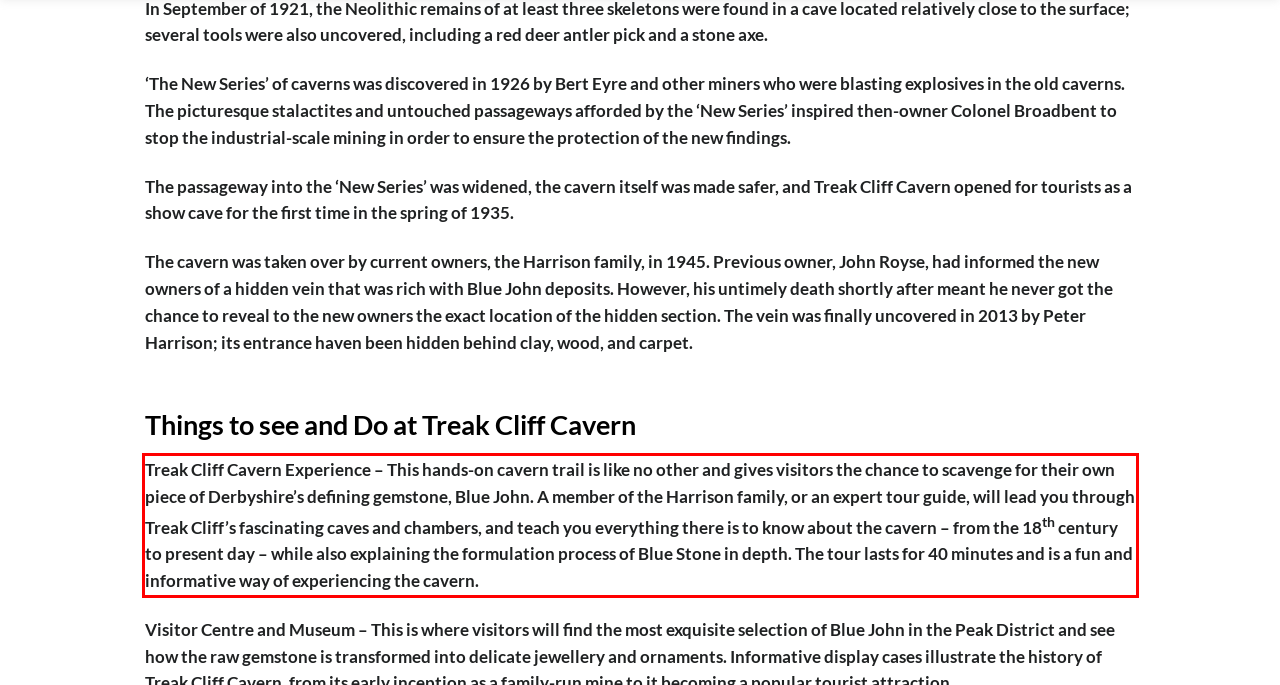Identify the text within the red bounding box on the webpage screenshot and generate the extracted text content.

Treak Cliff Cavern Experience – This hands-on cavern trail is like no other and gives visitors the chance to scavenge for their own piece of Derbyshire’s defining gemstone, Blue John. A member of the Harrison family, or an expert tour guide, will lead you through Treak Cliff’s fascinating caves and chambers, and teach you everything there is to know about the cavern – from the 18th century to present day – while also explaining the formulation process of Blue Stone in depth. The tour lasts for 40 minutes and is a fun and informative way of experiencing the cavern.